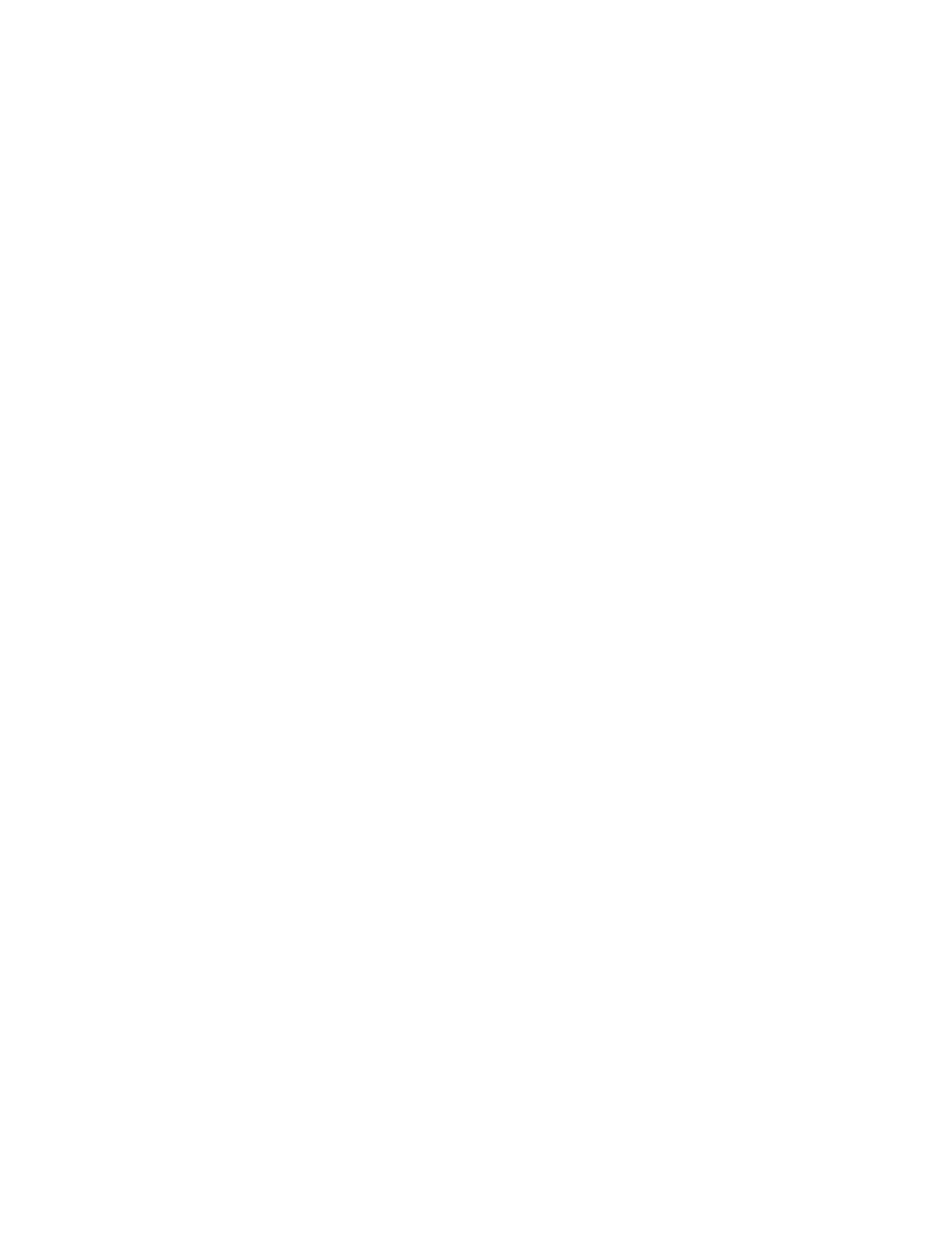Extract the bounding box coordinates of the UI element described: "Terms of Use". Provide the coordinates in the format [left, top, right, bottom] with values ranging from 0 to 1.

[0.038, 0.273, 0.25, 0.321]